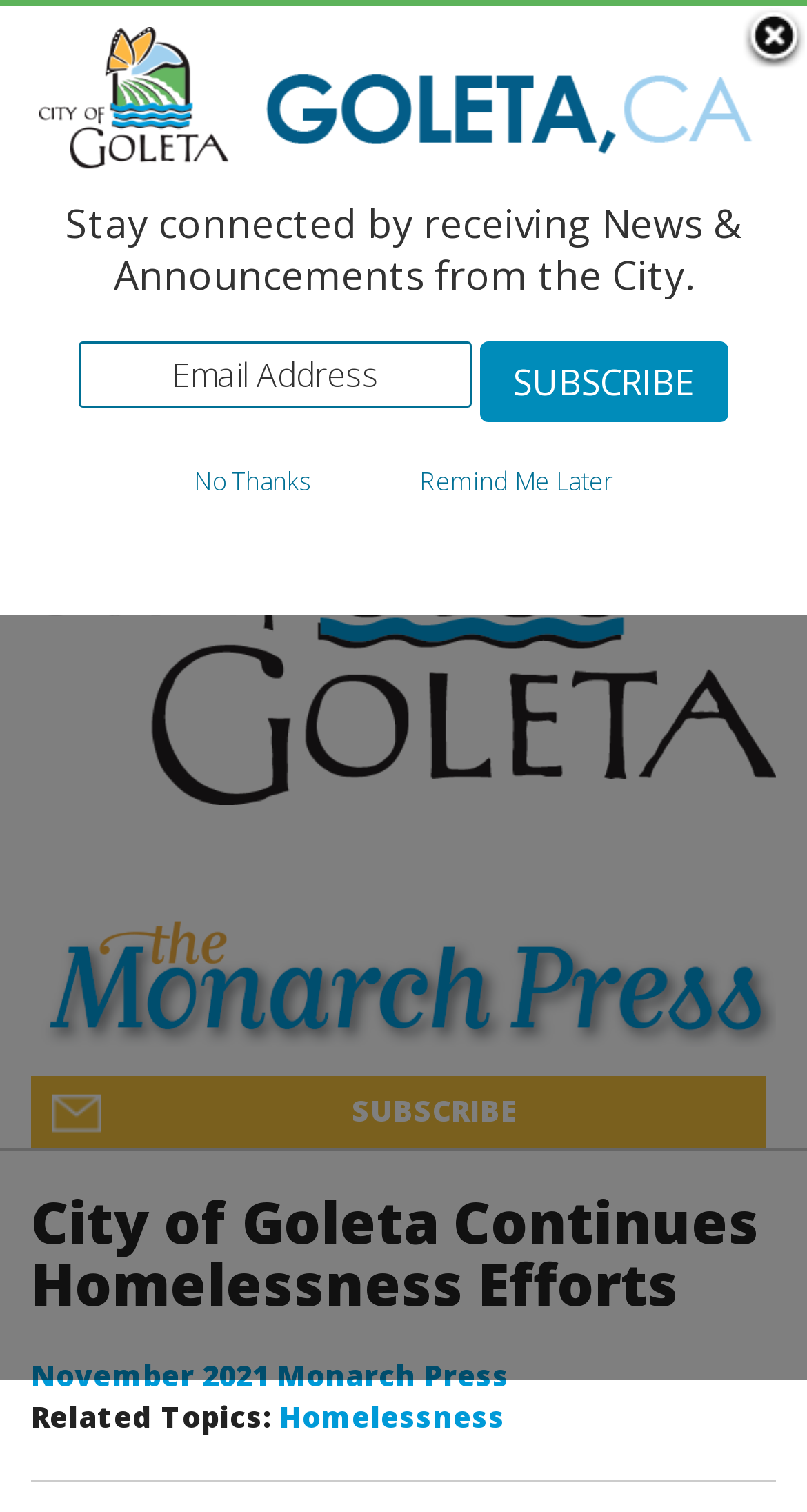Determine the bounding box for the UI element as described: "November 2021 Monarch Press". The coordinates should be represented as four float numbers between 0 and 1, formatted as [left, top, right, bottom].

[0.038, 0.895, 0.631, 0.921]